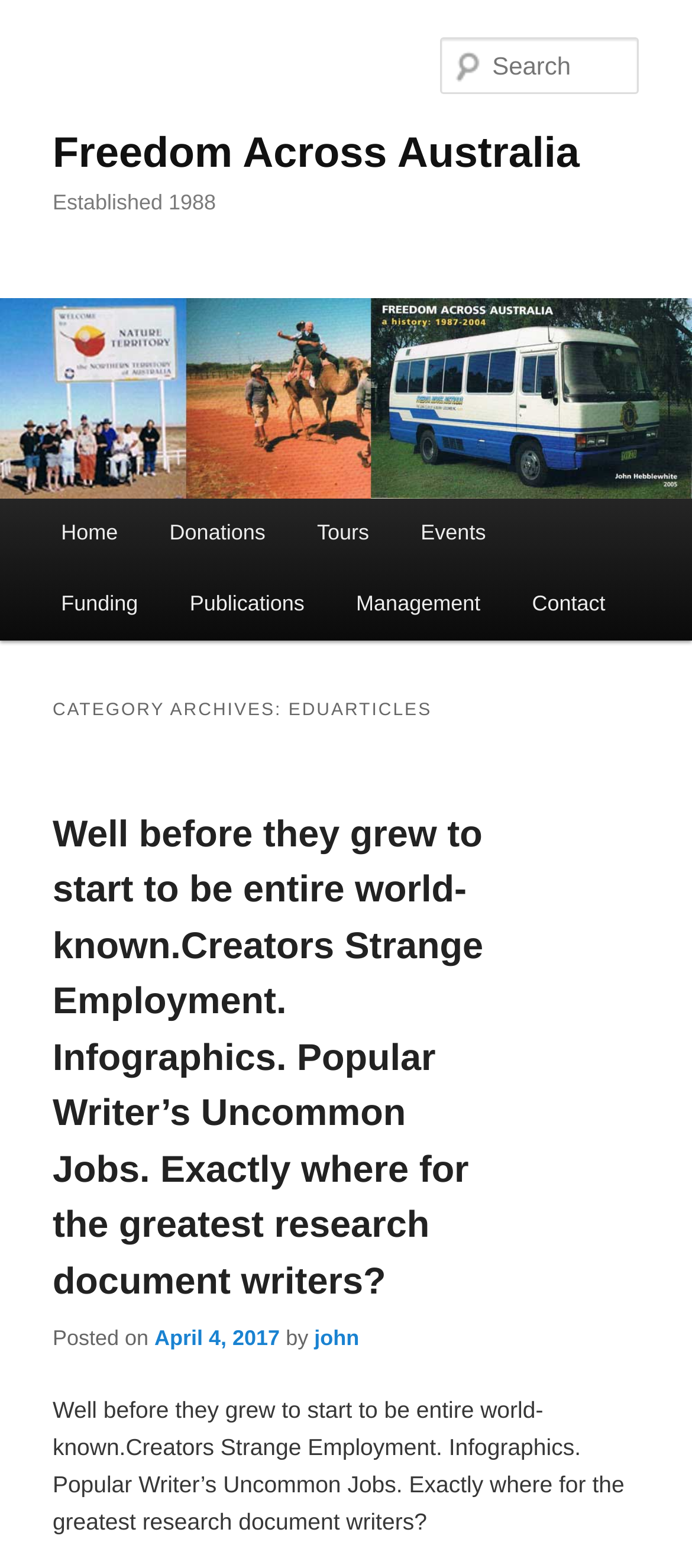Create a detailed narrative of the webpage’s visual and textual elements.

The webpage is about EduArticles, specifically focused on Freedom Across Australia. At the top, there are two skip links, one for primary content and one for secondary content. Below these links, there is a large heading that reads "Freedom Across Australia", which is also a clickable link. 

Next to this heading, there is a smaller heading that says "Established 1988". Below these headings, there is a large image that spans the entire width of the page, also labeled "Freedom Across Australia". 

On the top right side of the page, there is a search textbox with a label "Search". Below the image, there is a main menu section with links to various pages, including "Home", "Donations", "Tours", "Events", "Funding", "Publications", "Management", and "Contact". 

The main content of the page is divided into sections. The first section has a heading that reads "CATEGORY ARCHIVES: EDUARTICLES". Below this heading, there is a subheading that discusses the topic of writers' uncommon jobs, with a link to read more. 

The article is dated April 4, 2017, and is written by "john". There is also a repost of the article title below the author information.